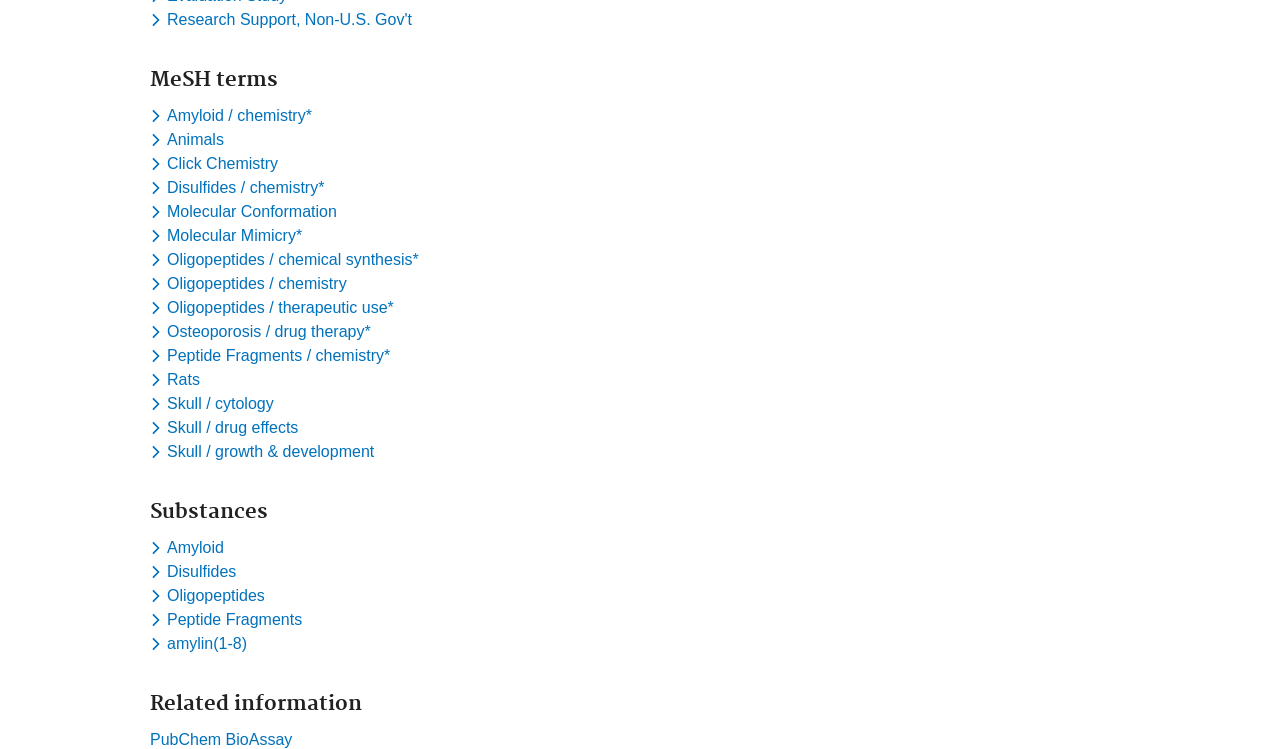Locate and provide the bounding box coordinates for the HTML element that matches this description: "Oligopeptides".

[0.117, 0.783, 0.211, 0.807]